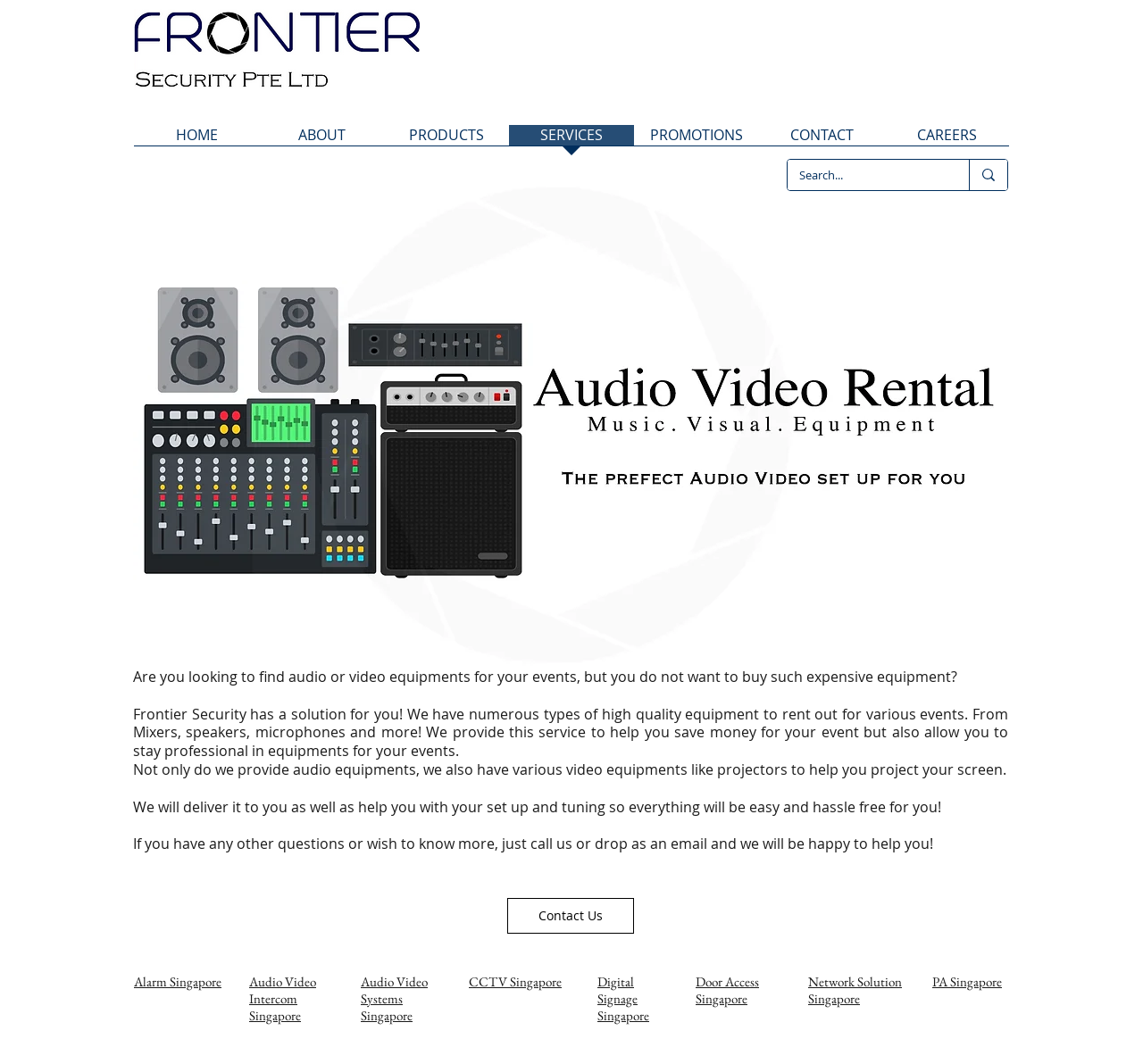What types of equipment does the company rent out?
Provide a detailed answer to the question, using the image to inform your response.

The company rents out various types of audio and video equipment, including mixers, speakers, microphones, and projectors, to help customers save money and stay professional for their events.